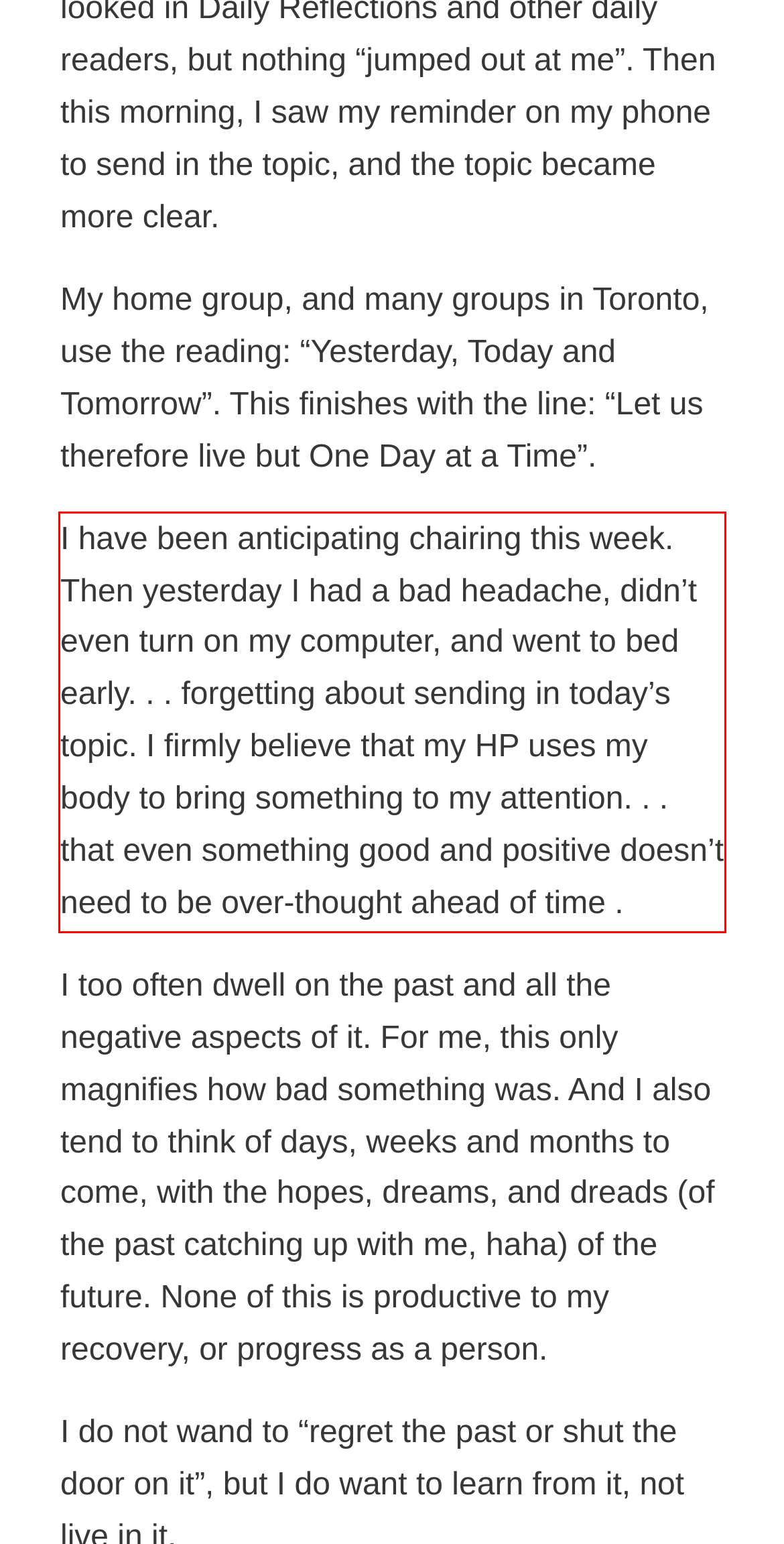You have a screenshot of a webpage with a UI element highlighted by a red bounding box. Use OCR to obtain the text within this highlighted area.

I have been anticipating chairing this week. Then yesterday I had a bad headache, didn’t even turn on my computer, and went to bed early. . . forgetting about sending in today’s topic. I firmly believe that my HP uses my body to bring something to my attention. . . that even something good and positive doesn’t need to be over-thought ahead of time .